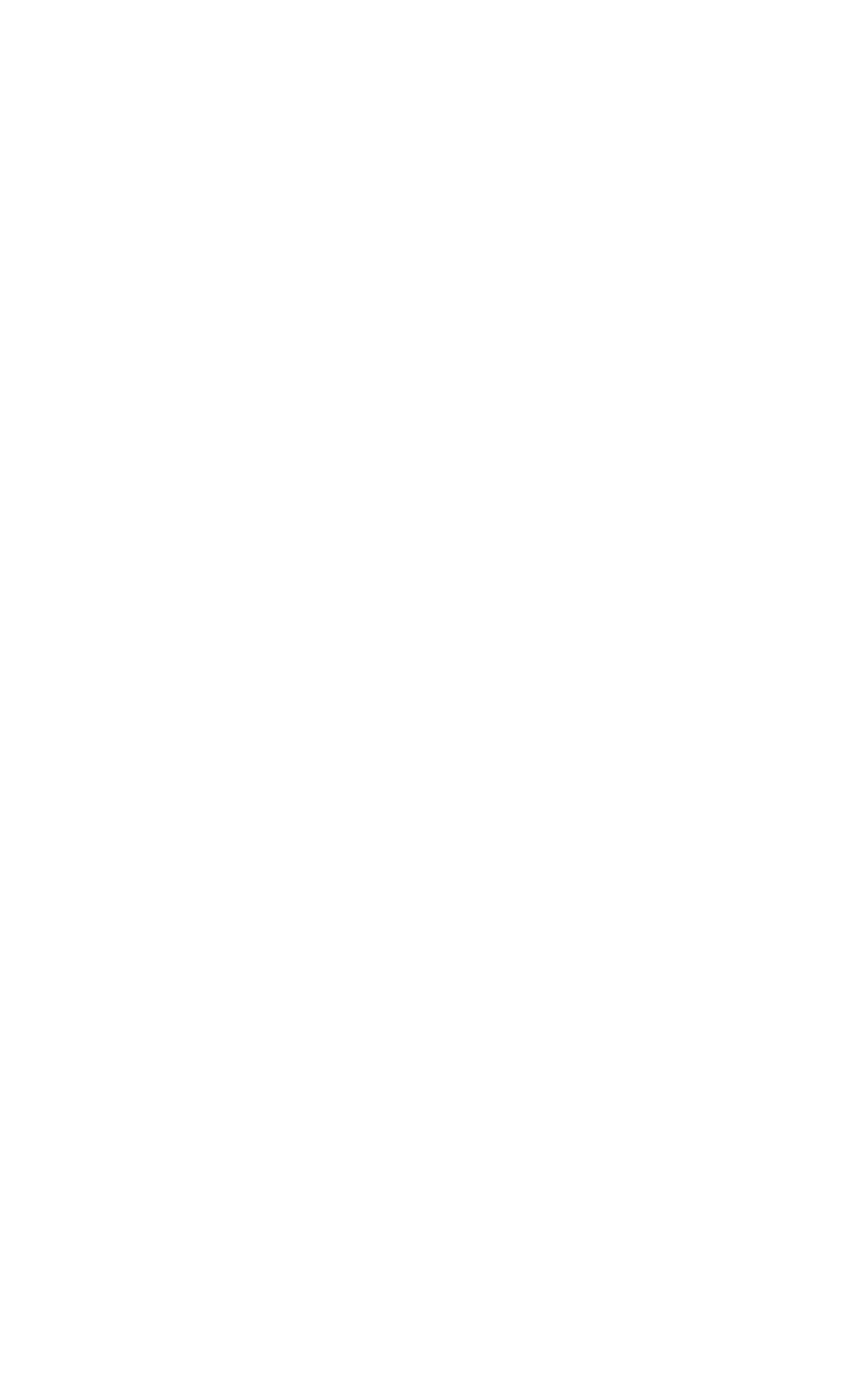Pinpoint the bounding box coordinates for the area that should be clicked to perform the following instruction: "Click on the Facebook link".

[0.482, 0.319, 0.696, 0.354]